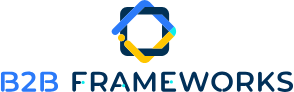Create a detailed narrative of what is happening in the image.

The image features the logo of "B2B Frameworks," prominently displayed with a modern and professional design. The logo consists of a stylized geometric shape that uses vibrant blue, yellow, and teal colors, symbolizing innovation and strategic thinking. Beneath the graphic element, the name "B2B FRAMEWORKS" is presented in bold, dark blue letters, emphasizing clarity and professionalism. This logo encapsulates the essence of the platform, which is dedicated to providing valuable business frameworks and resources aimed at enhancing strategic skills and problem-solving capabilities in professional settings.